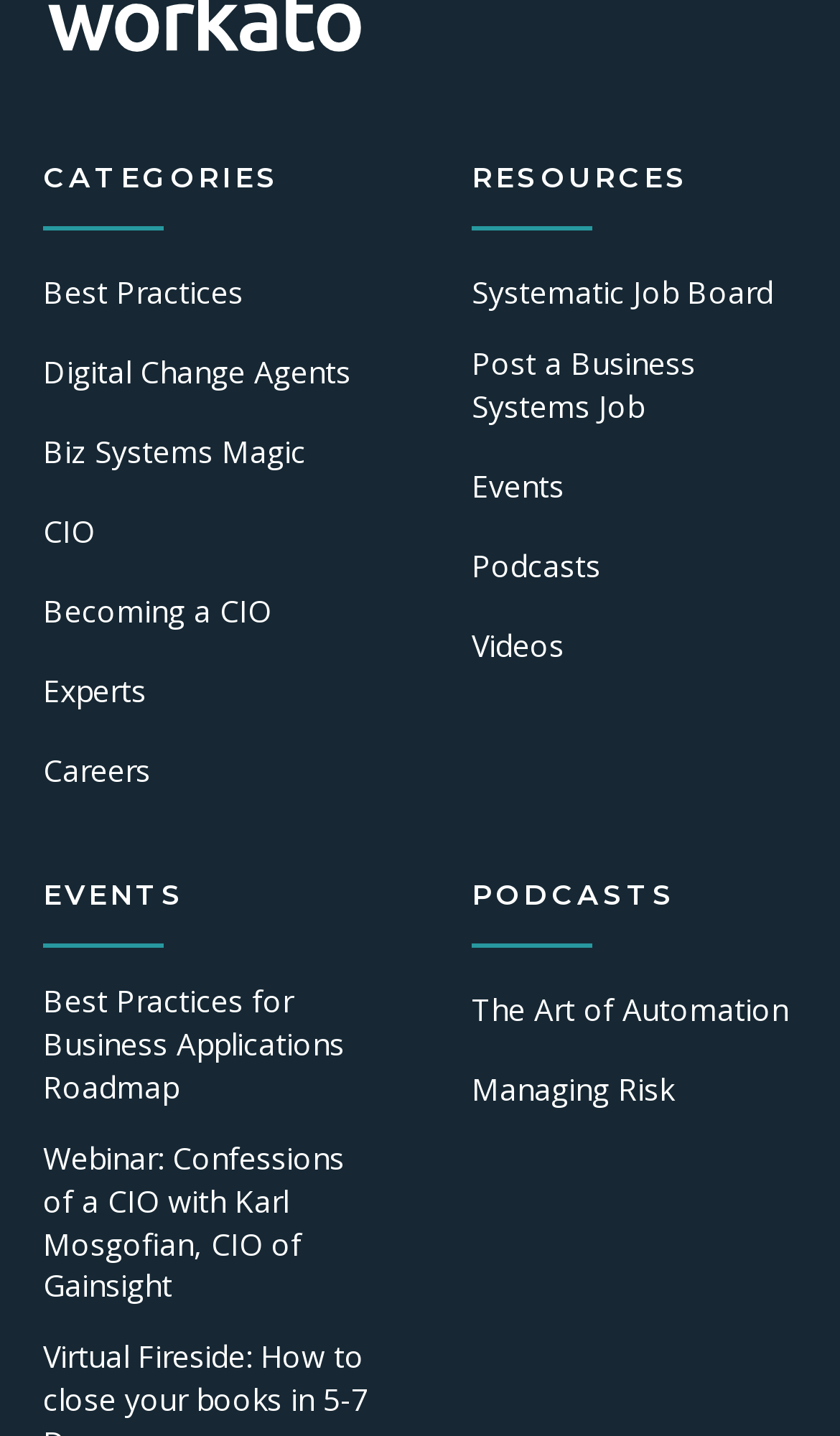Indicate the bounding box coordinates of the element that must be clicked to execute the instruction: "Go to International Settlement". The coordinates should be given as four float numbers between 0 and 1, i.e., [left, top, right, bottom].

None